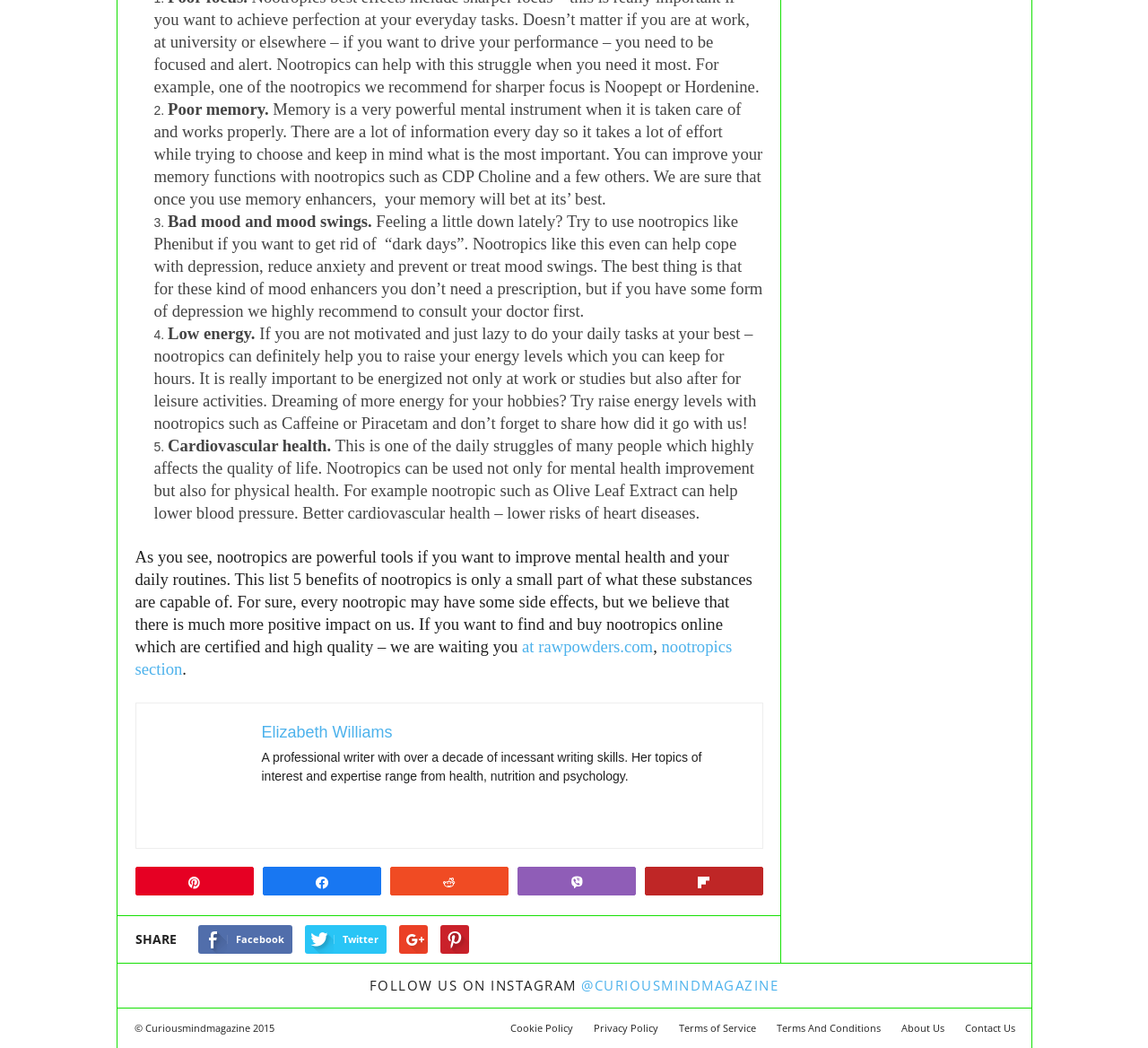Based on the element description: "Elizabeth Williams", identify the UI element and provide its bounding box coordinates. Use four float numbers between 0 and 1, [left, top, right, bottom].

[0.228, 0.69, 0.342, 0.707]